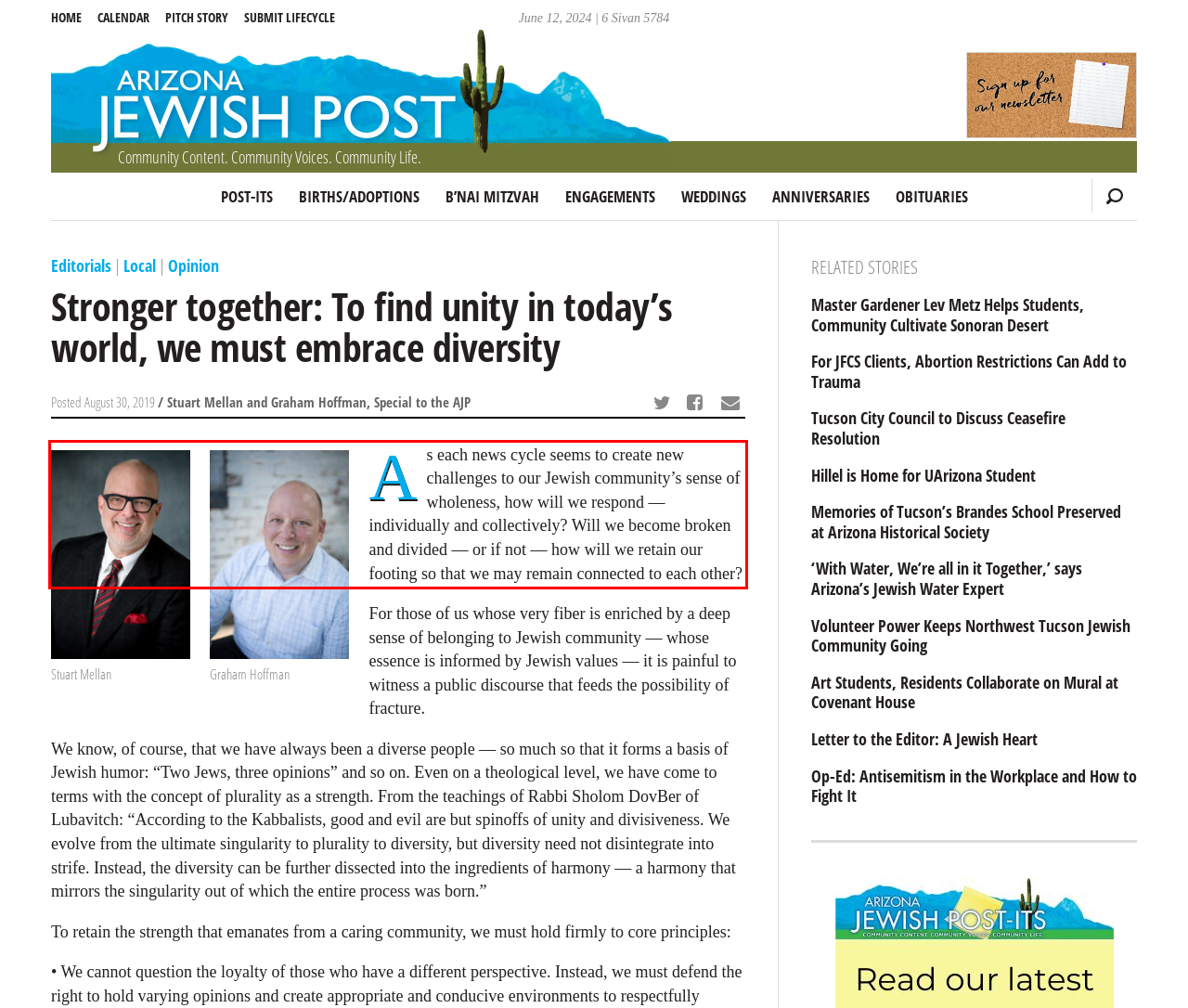Please extract the text content within the red bounding box on the webpage screenshot using OCR.

As each news cycle seems to create new challenges to our Jewish community’s sense of wholeness, how will we respond — individually and collectively? Will we become broken and divided — or if not — how will we retain our footing so that we may remain connected to each other?